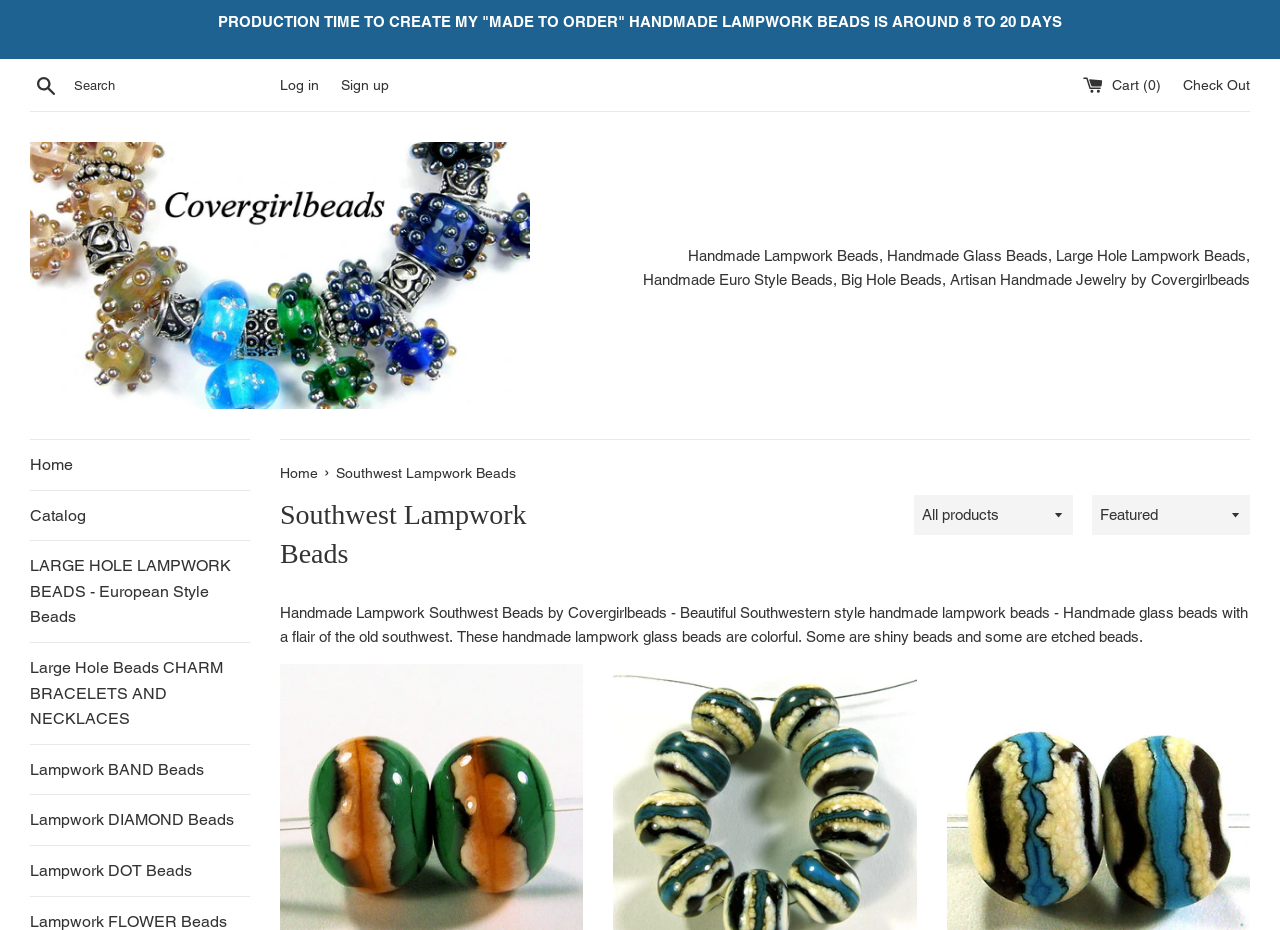Elaborate on the information and visuals displayed on the webpage.

This webpage is about Handmade Lampwork Southwest Beads by Covergirlbeads. At the top, there is a notification about the production time for made-to-order handmade lampwork beads, which takes around 8 to 20 days. Below this notification, there is a search bar with a search button on the left and a login, signup, and cart link on the right.

Underneath, there is a horizontal separator, followed by a link to the main page, "Handmade Lampwork Beads, Large Hole Lampwork Beads and Artisan Handmade Jewelry", accompanied by an image. To the right of this link, there is a paragraph describing the handmade lampwork beads, including their characteristics and styles.

Below this section, there are several links to different categories, including Home, Catalog, LARGE HOLE LAMPWORK BEADS, and others. Another horizontal separator separates these links from the main content.

The main content is divided into two sections. On the left, there is a navigation menu with links to Home and Southwest Lampwork Beads. On the right, there is a header section with a heading "Southwest Lampwork Beads" and a dropdown menu to sort products by different criteria. Below this header, there is a descriptive text about the handmade lampwork beads, highlighting their beauty, colorfulness, and unique features.